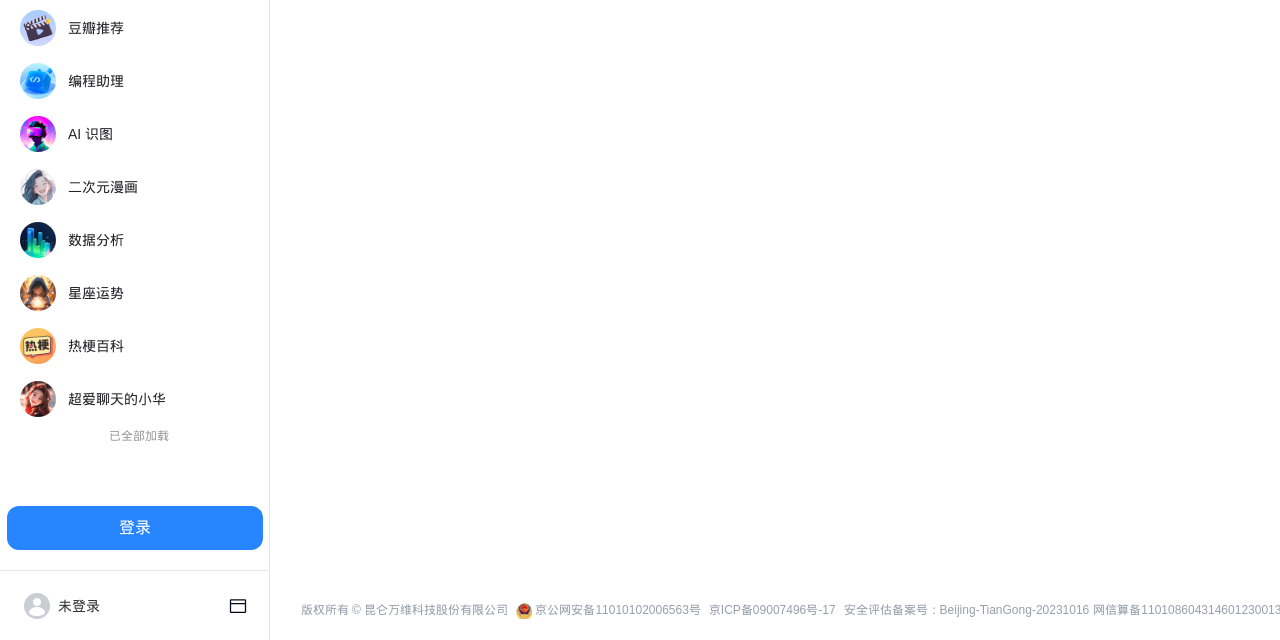Extract the bounding box coordinates for the UI element described as: "登录".

[0.005, 0.791, 0.205, 0.859]